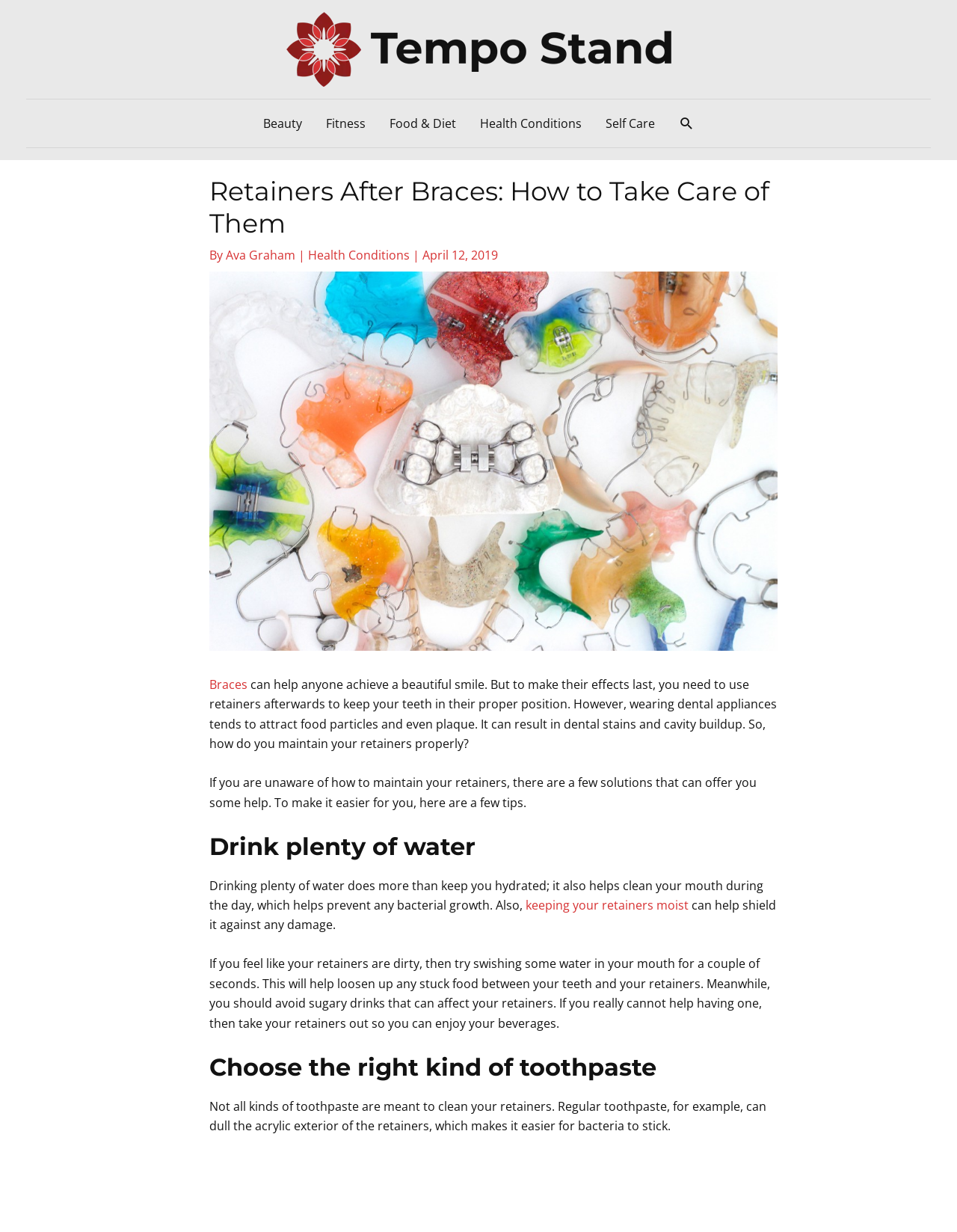Identify the bounding box coordinates of the element that should be clicked to fulfill this task: "Learn about Health Conditions". The coordinates should be provided as four float numbers between 0 and 1, i.e., [left, top, right, bottom].

[0.489, 0.081, 0.62, 0.12]